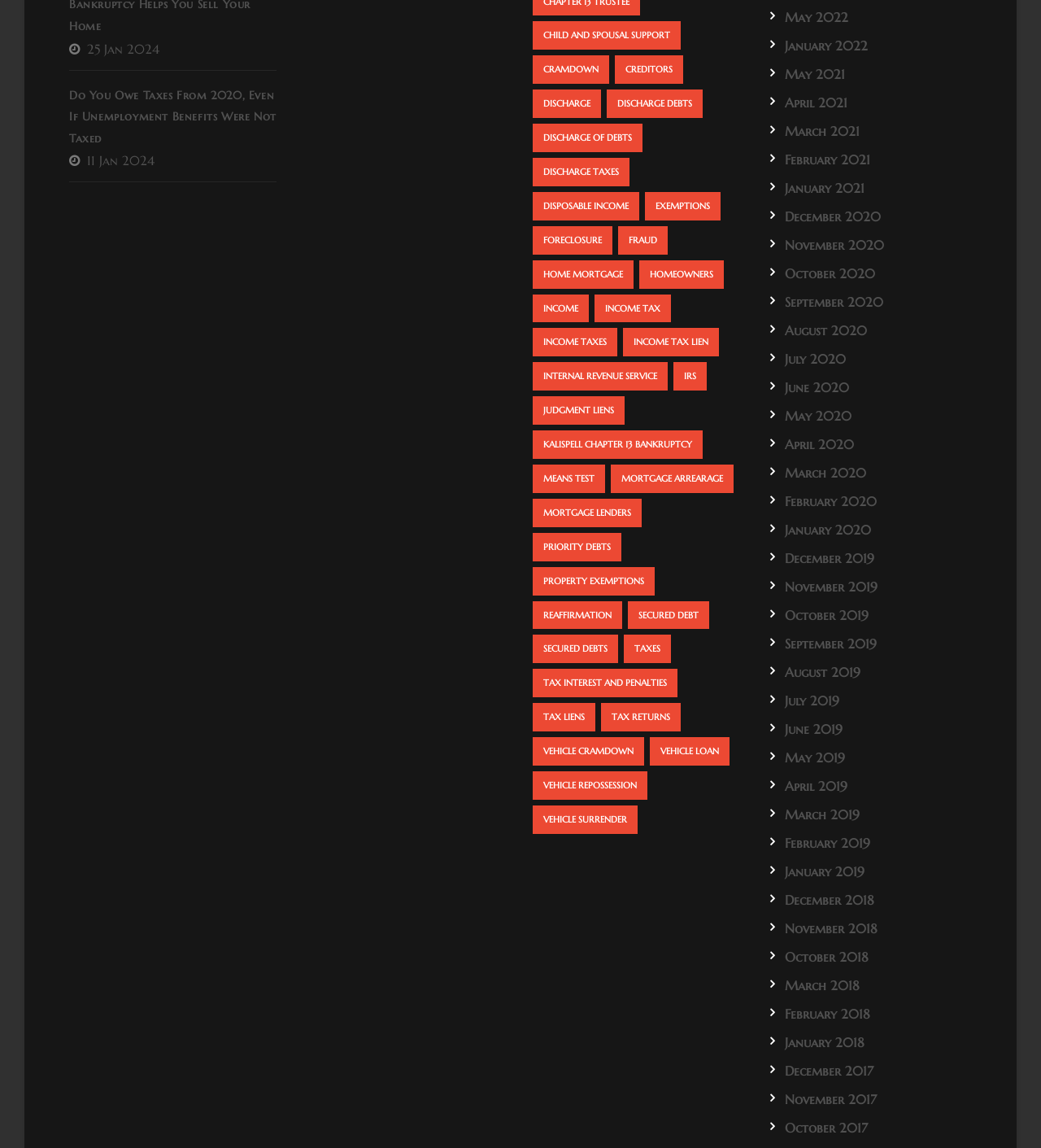Kindly determine the bounding box coordinates of the area that needs to be clicked to fulfill this instruction: "View 'Kalispell Chapter 13 Bankruptcy'".

[0.512, 0.375, 0.675, 0.4]